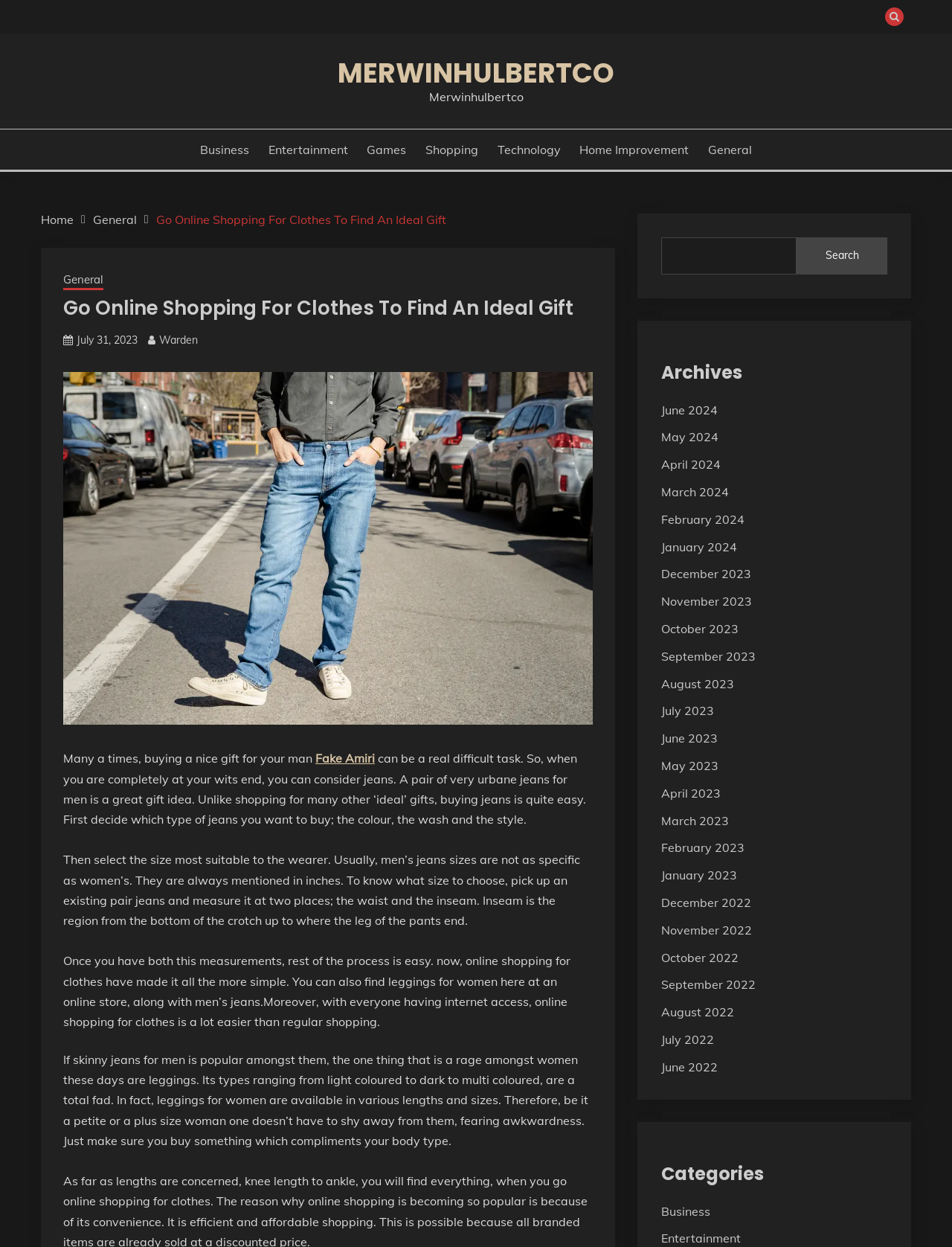What is popular amongst women besides jeans?
Answer with a single word or phrase, using the screenshot for reference.

Leggings